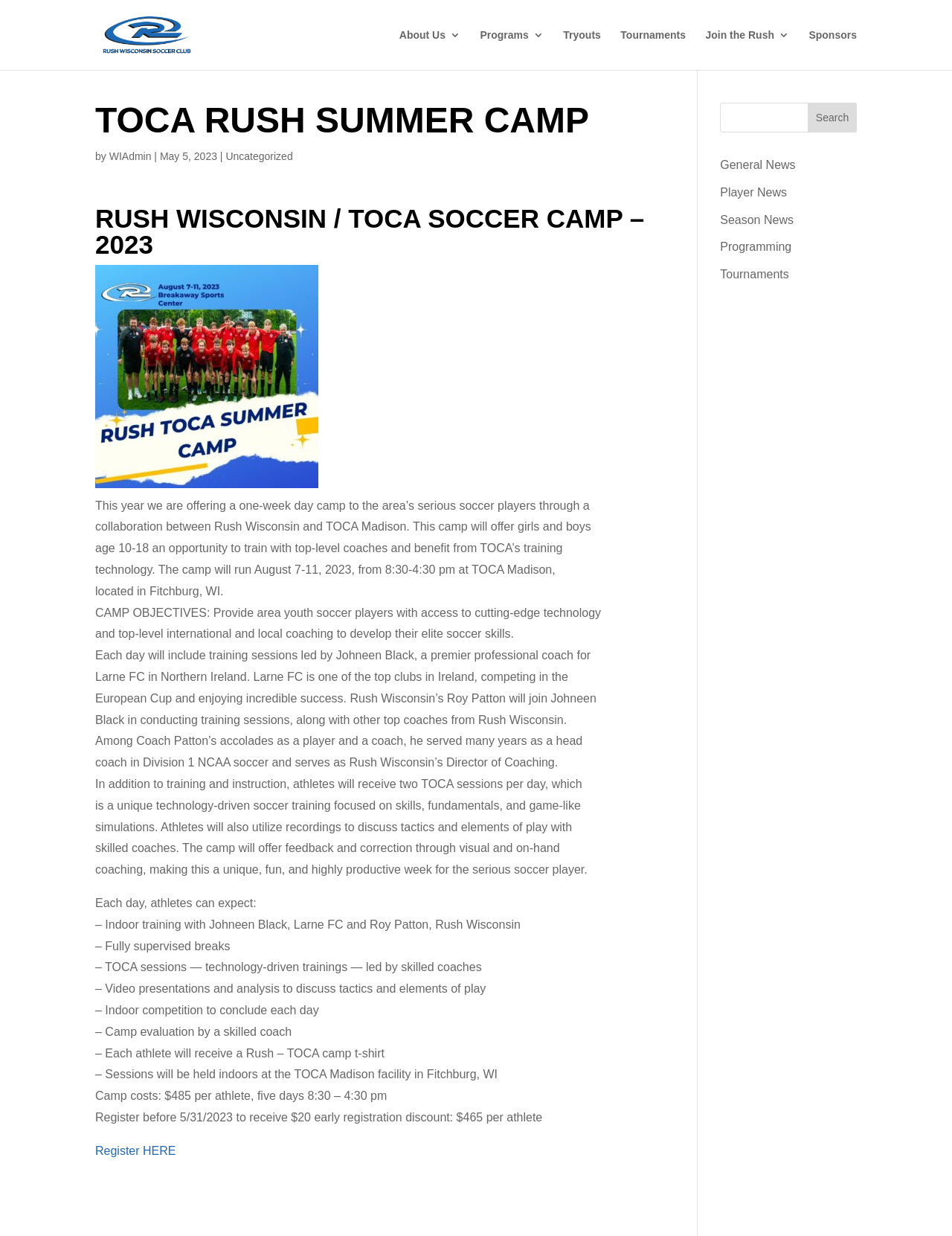Please provide the bounding box coordinates for the element that needs to be clicked to perform the instruction: "Click on the 'Register HERE' link". The coordinates must consist of four float numbers between 0 and 1, formatted as [left, top, right, bottom].

[0.1, 0.926, 0.185, 0.936]